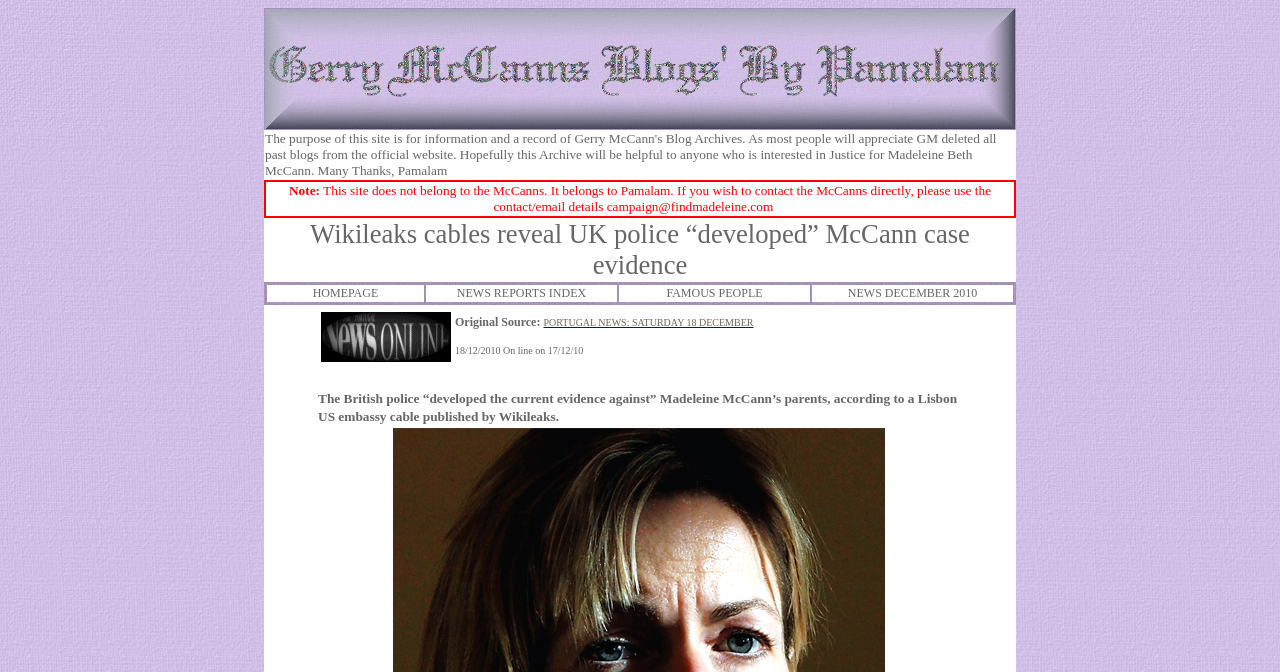Give a one-word or phrase response to the following question: What are the main categories on this website?

HOMEPAGE, NEWS REPORTS INDEX, FAMOUS PEOPLE, NEWS DECEMBER 2010